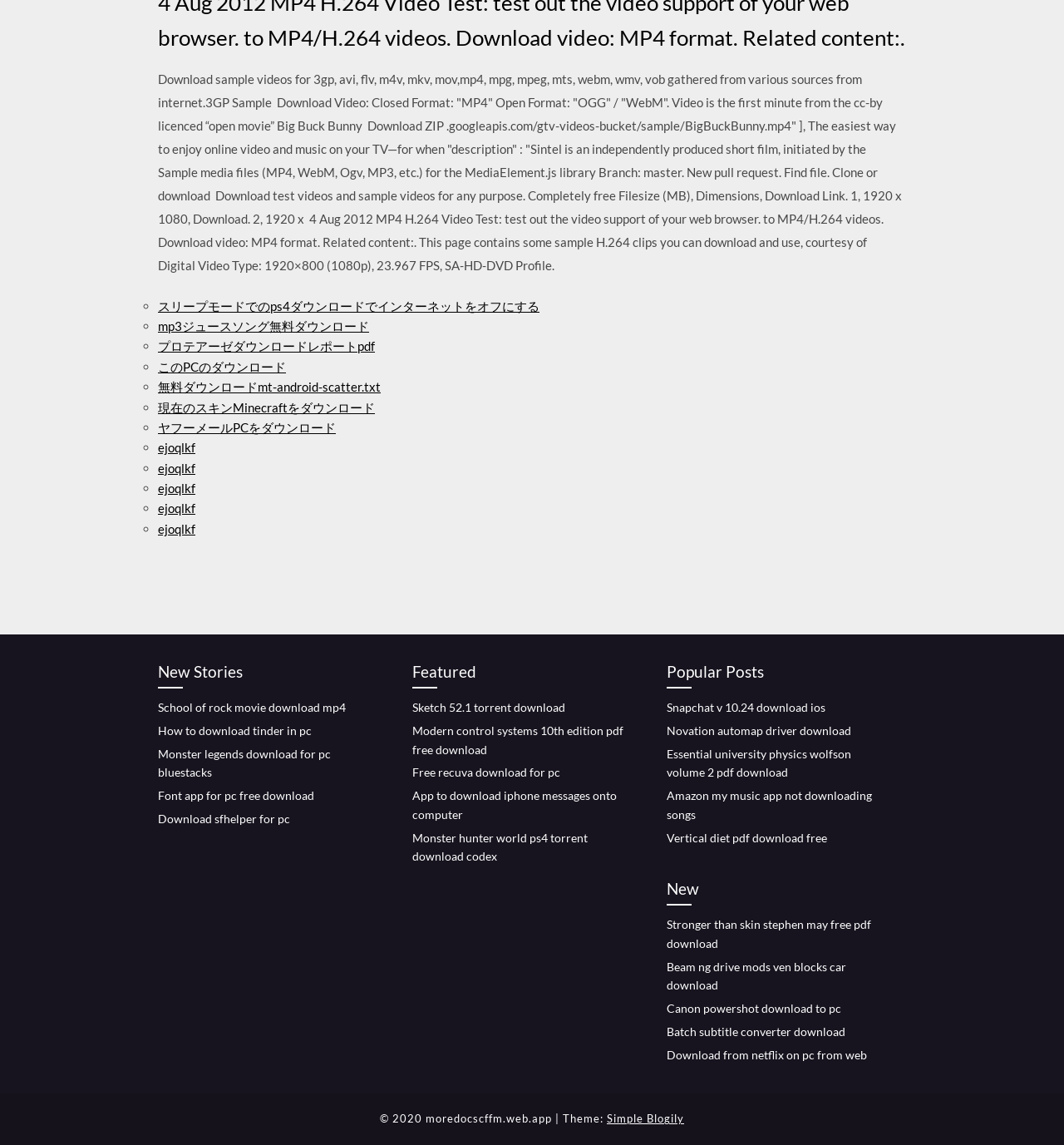Please reply to the following question with a single word or a short phrase:
What is the purpose of the website?

To provide downloadable files